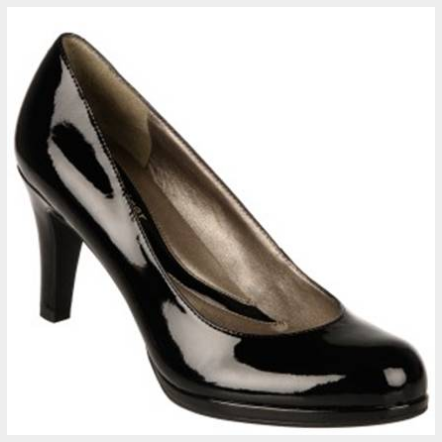Describe the image thoroughly.

The image features a sleek, stylish black high heel pump from Naturalizer, known as the "Lennox." This elegant shoe showcases a glossy patent leather finish, accentuating its refined curves and silhouette. With a modest yet chic heel height, the Lennox is designed for versatility, making it an ideal choice for various formal occasions. Whether paired with a cocktail dress or tailored trousers, this shoe strikes the perfect balance between sophistication and comfort, allowing you to confidently navigate any event, from cocktail parties to more formal galas.